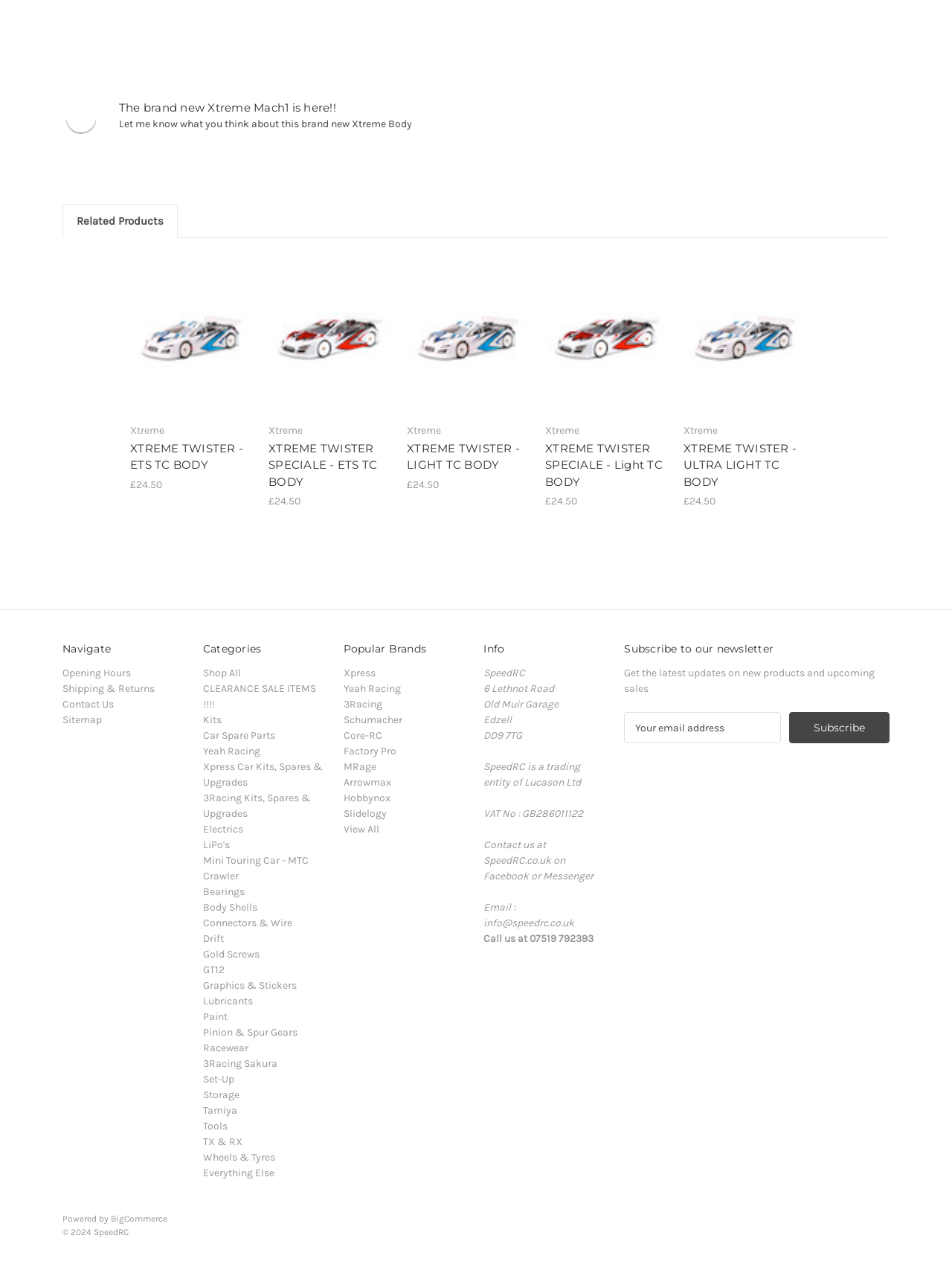Provide the bounding box coordinates of the HTML element described by the text: "Add to Cart".

[0.738, 0.265, 0.827, 0.282]